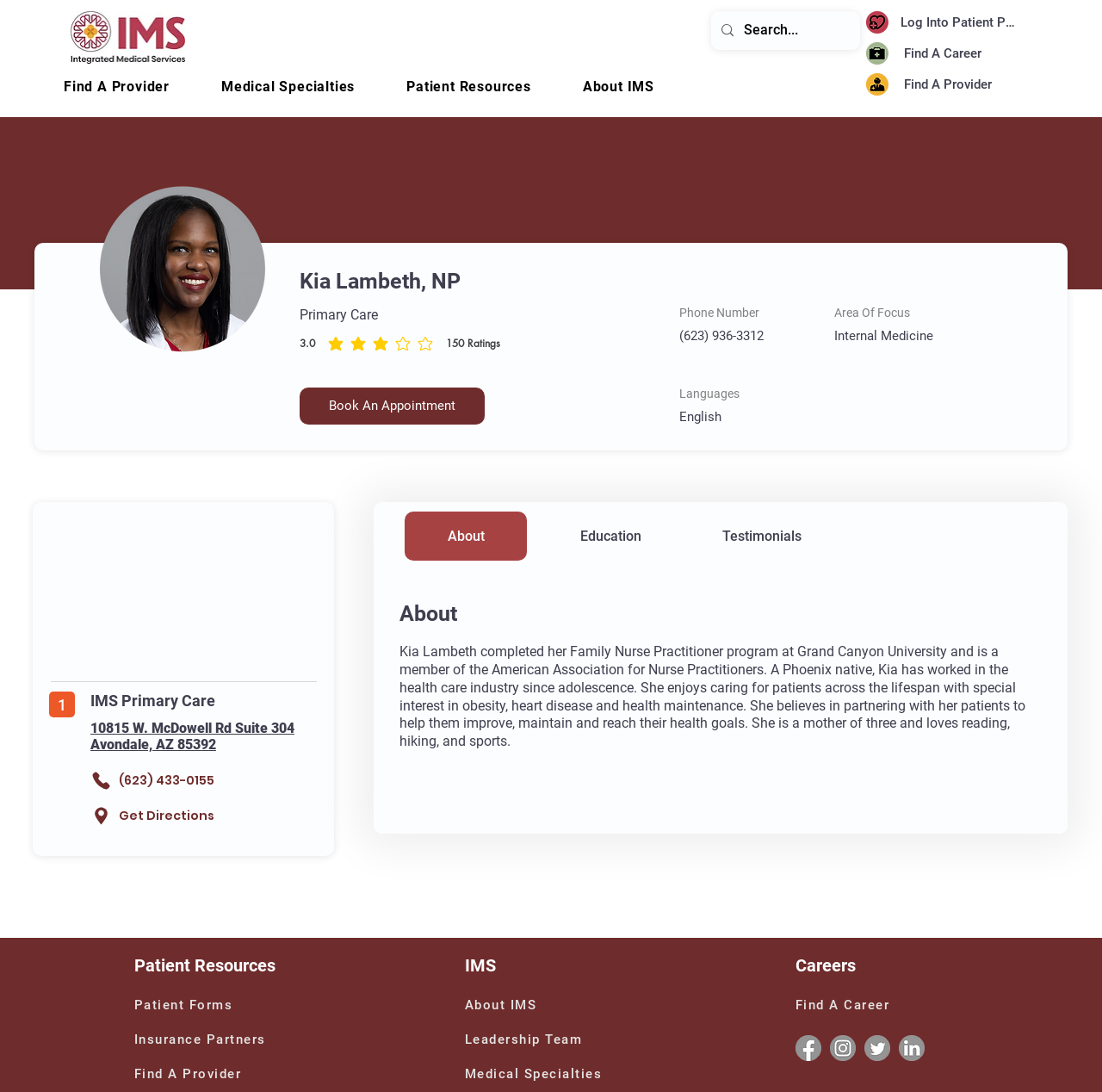Select the bounding box coordinates of the element I need to click to carry out the following instruction: "Search for a provider".

[0.645, 0.01, 0.781, 0.046]